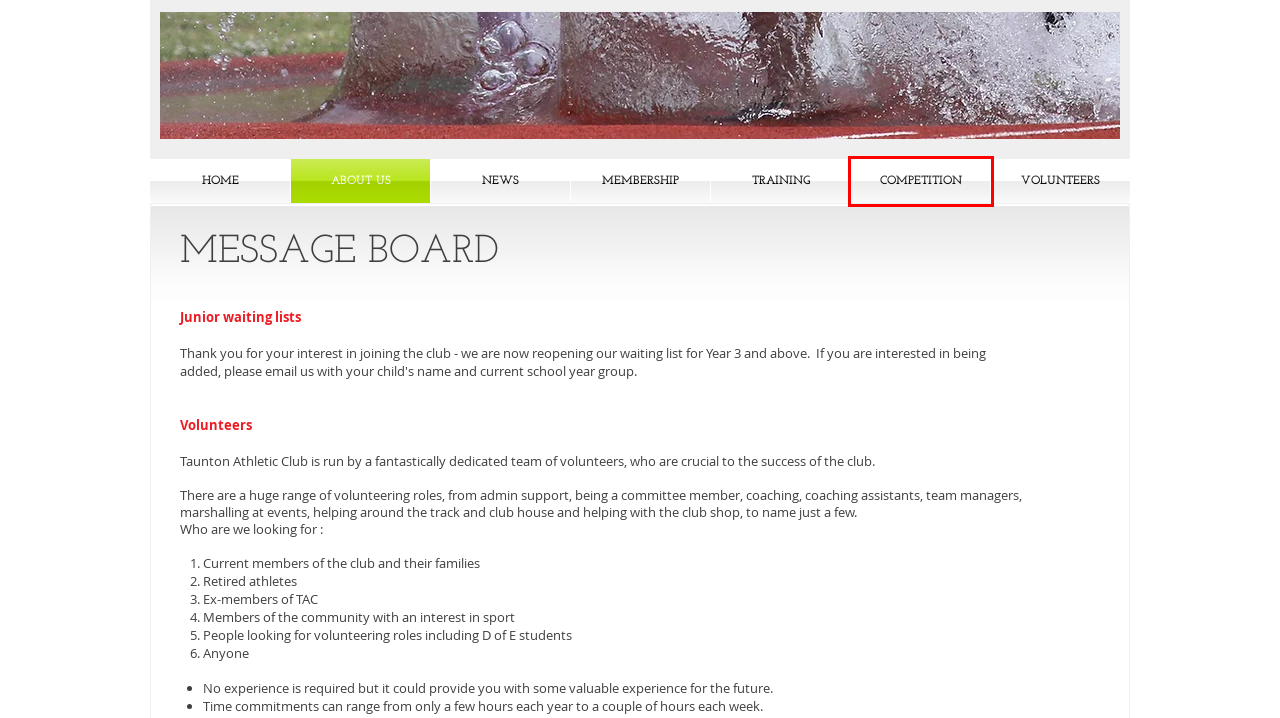You are provided a screenshot of a webpage featuring a red bounding box around a UI element. Choose the webpage description that most accurately represents the new webpage after clicking the element within the red bounding box. Here are the candidates:
A. VOLUNTEERS | taunton-ac
B. MEMBERSHIP | taunton-ac
C. COMPETITION | taunton-ac
D. Taunton AC
E. TRAINING | taunton-ac
F. NEWS | taunton-ac
G. ABOUT US | taunton-ac
H. Website Builder - Create a Free Website Today | Wix.com

C